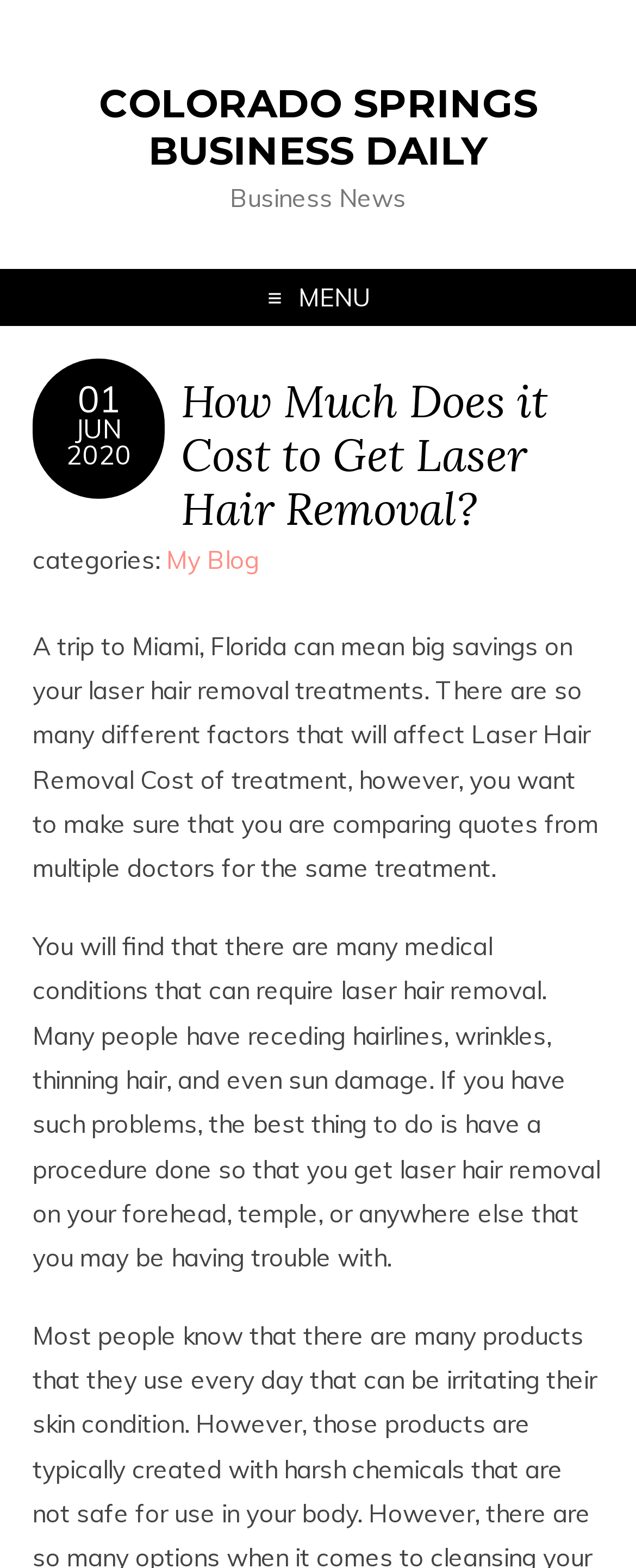Respond to the question with just a single word or phrase: 
Where can you get laser hair removal treatments?

Miami, Florida